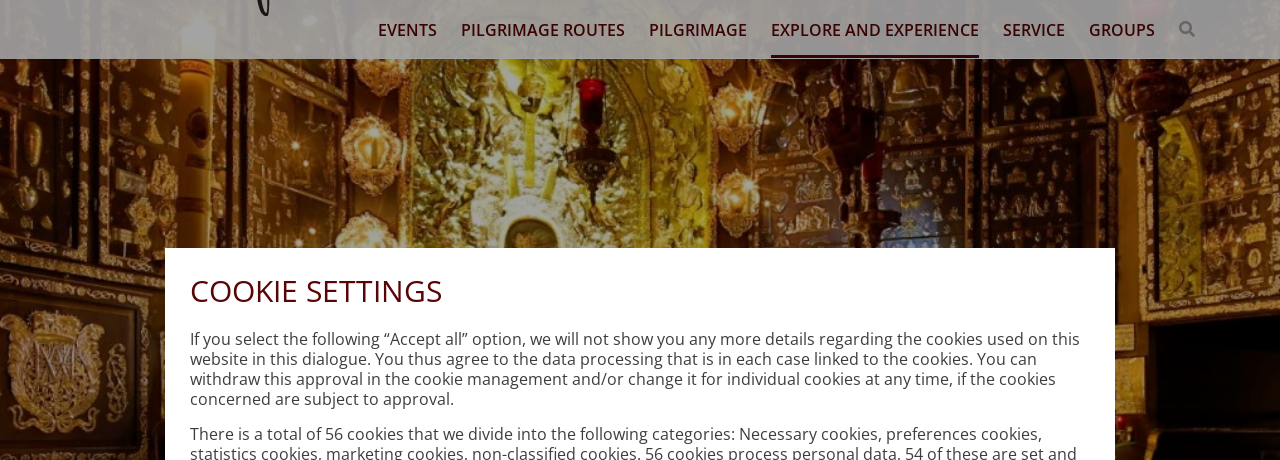What atmosphere does the image capture in the sacred space?
Please give a detailed and thorough answer to the question, covering all relevant points.

The caption states that the image captures the warm, inviting ambiance of this sacred space, reflecting the devotion and reverence of those who visit, implying that the atmosphere in the space is warm and inviting.